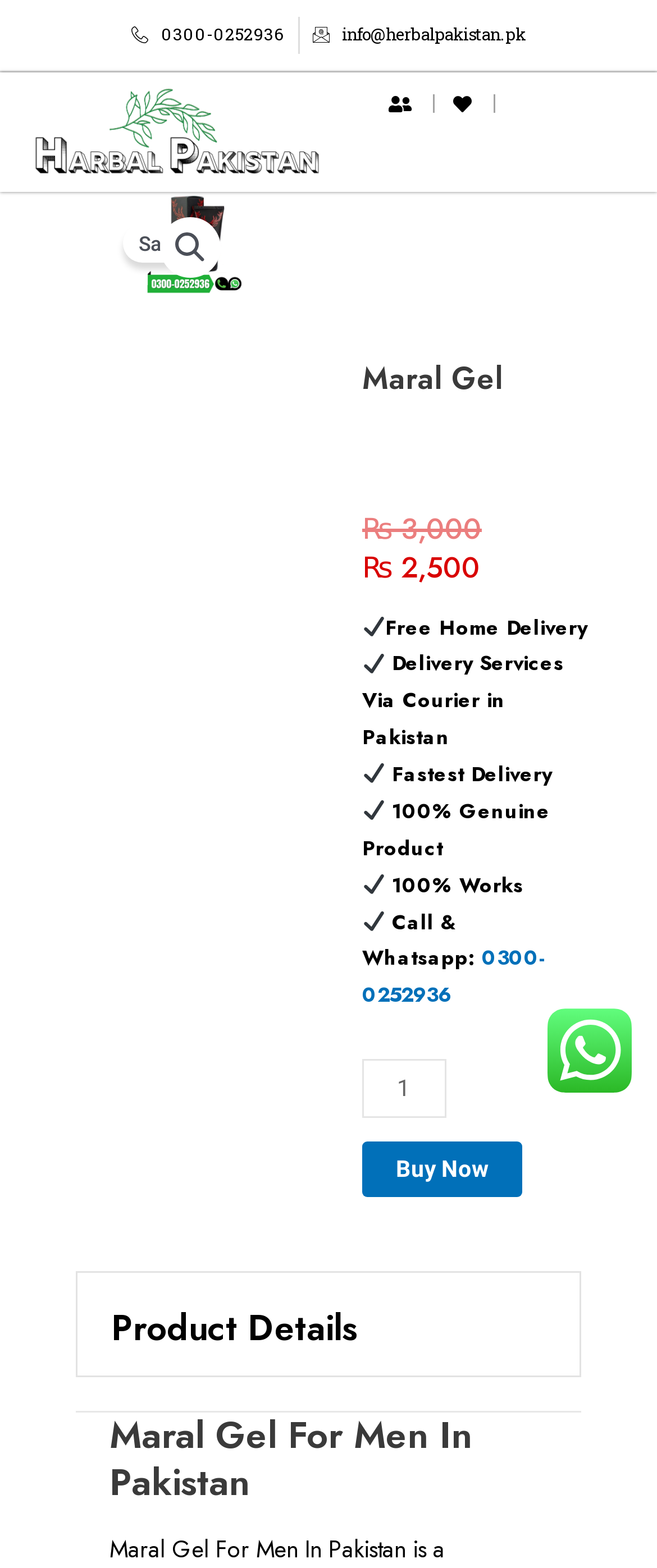Based on the image, give a detailed response to the question: What is the minimum quantity of the product that can be purchased?

The minimum quantity of the product that can be purchased can be found in the spinbutton element 'Product quantity' with bounding box coordinates [0.551, 0.676, 0.679, 0.713] which has a valuemin of 1.